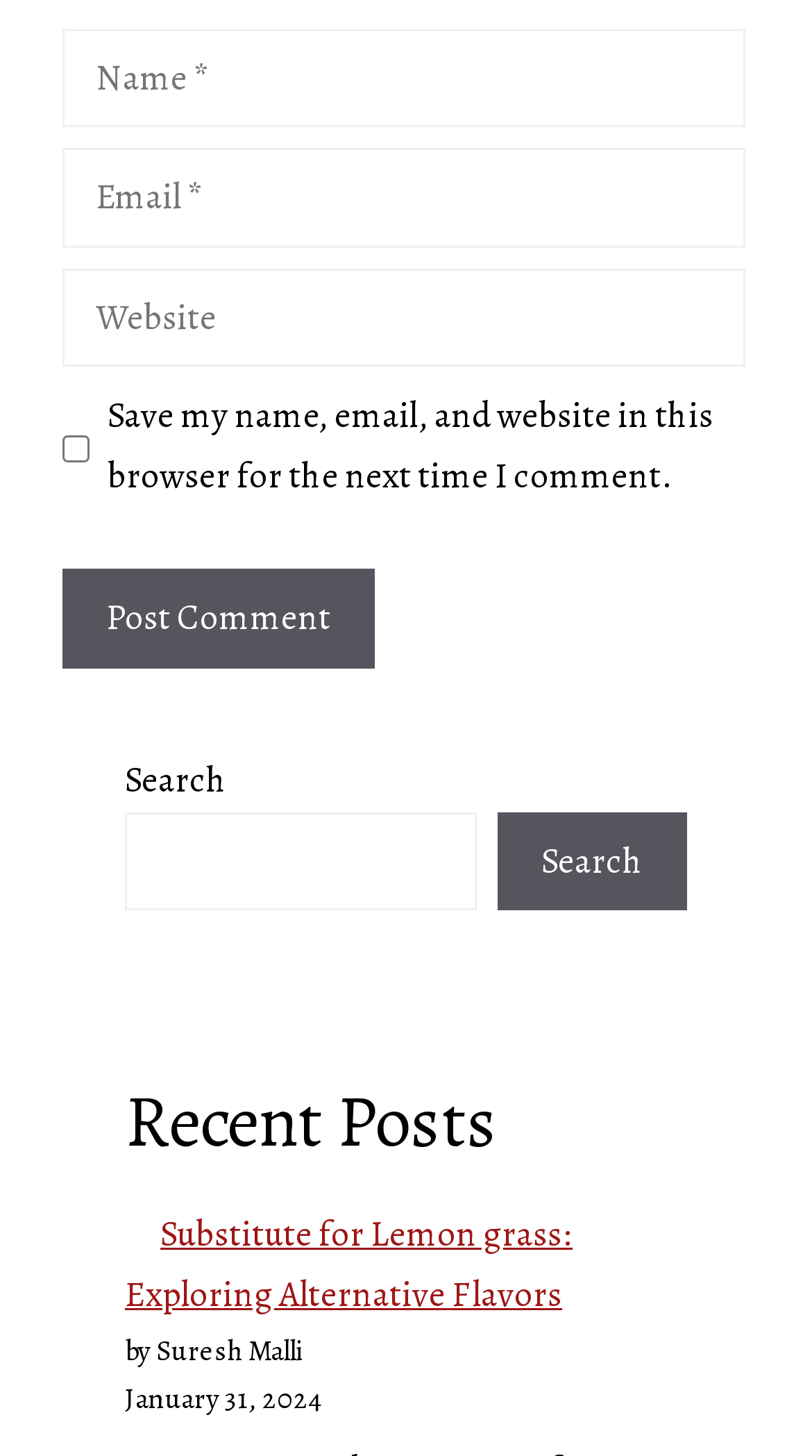Give a one-word or one-phrase response to the question: 
When was the recent post published?

January 31, 2024